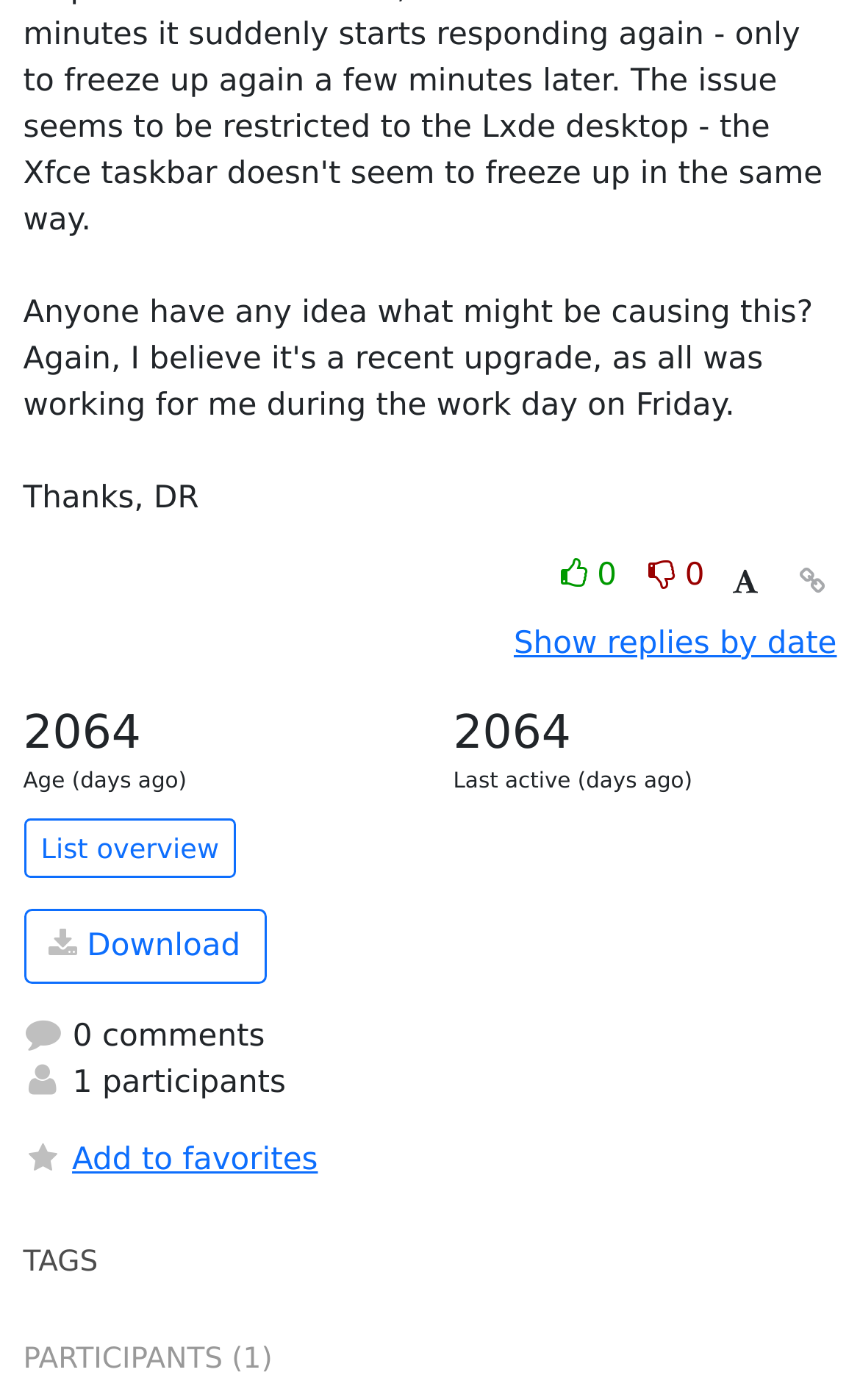Using the element description Add to favorites, predict the bounding box coordinates for the UI element. Provide the coordinates in (top-left x, top-left y, bottom-right x, bottom-right y) format with values ranging from 0 to 1.

[0.027, 0.813, 0.973, 0.846]